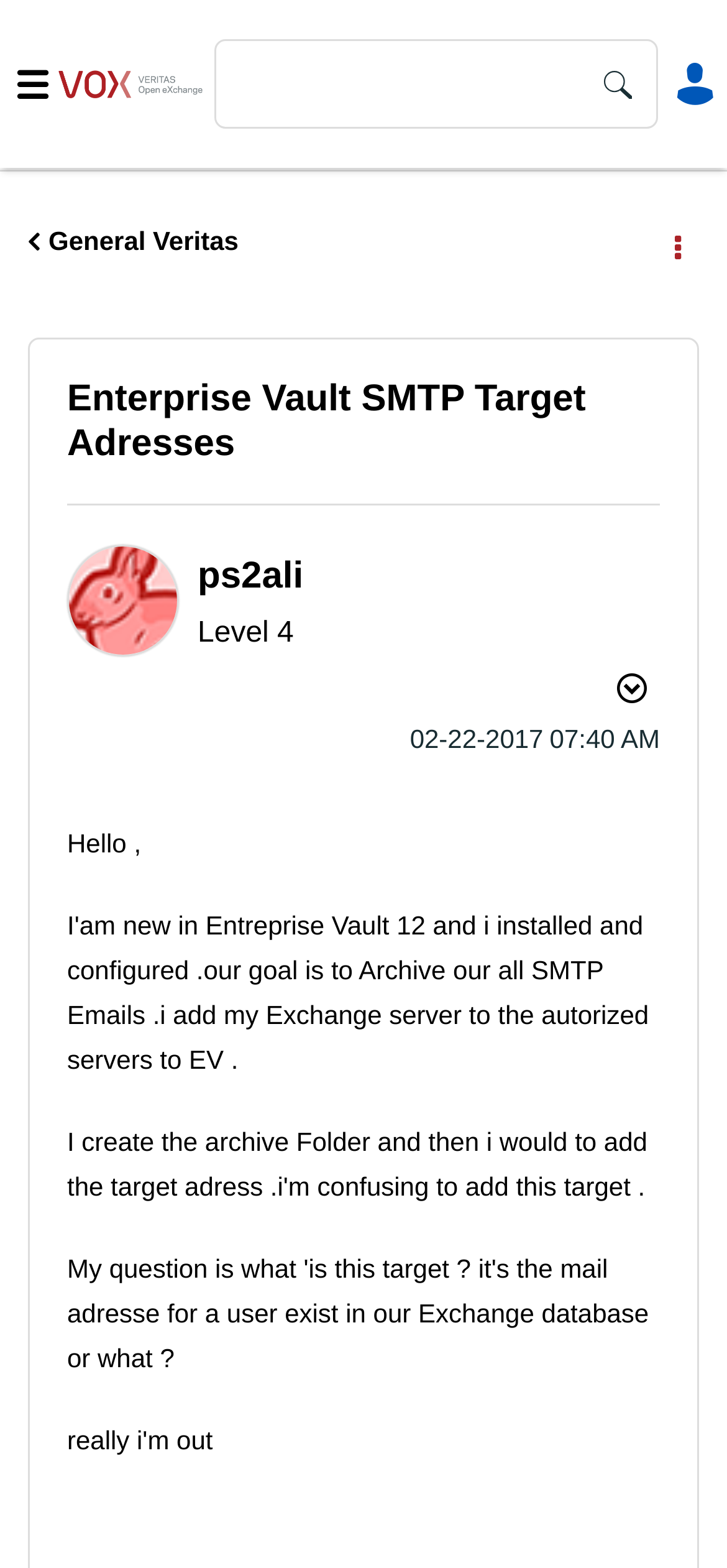Identify the bounding box of the UI component described as: "Options".

[0.821, 0.421, 0.908, 0.456]